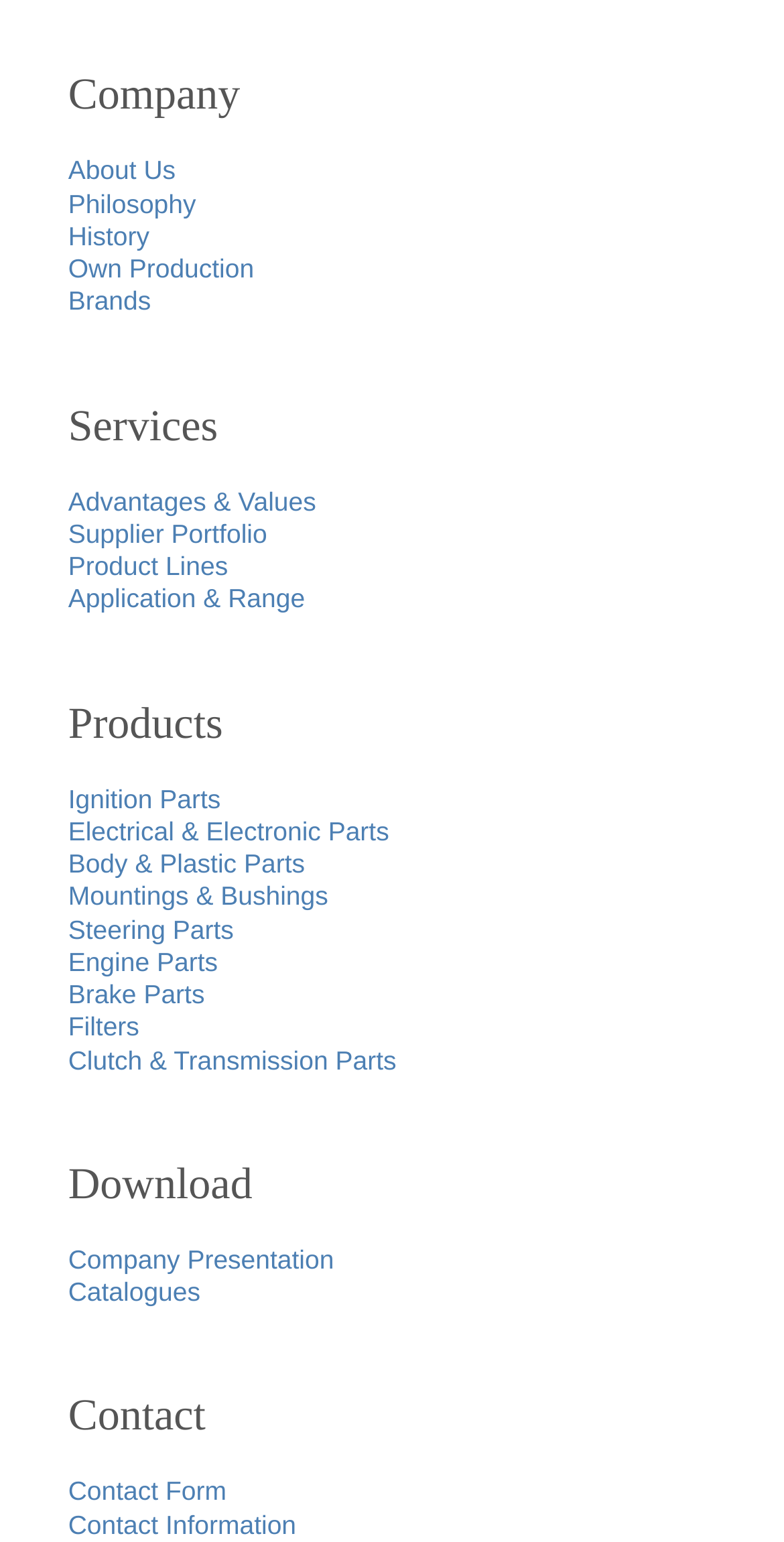What is the first link under 'Company'?
Using the visual information from the image, give a one-word or short-phrase answer.

About Us